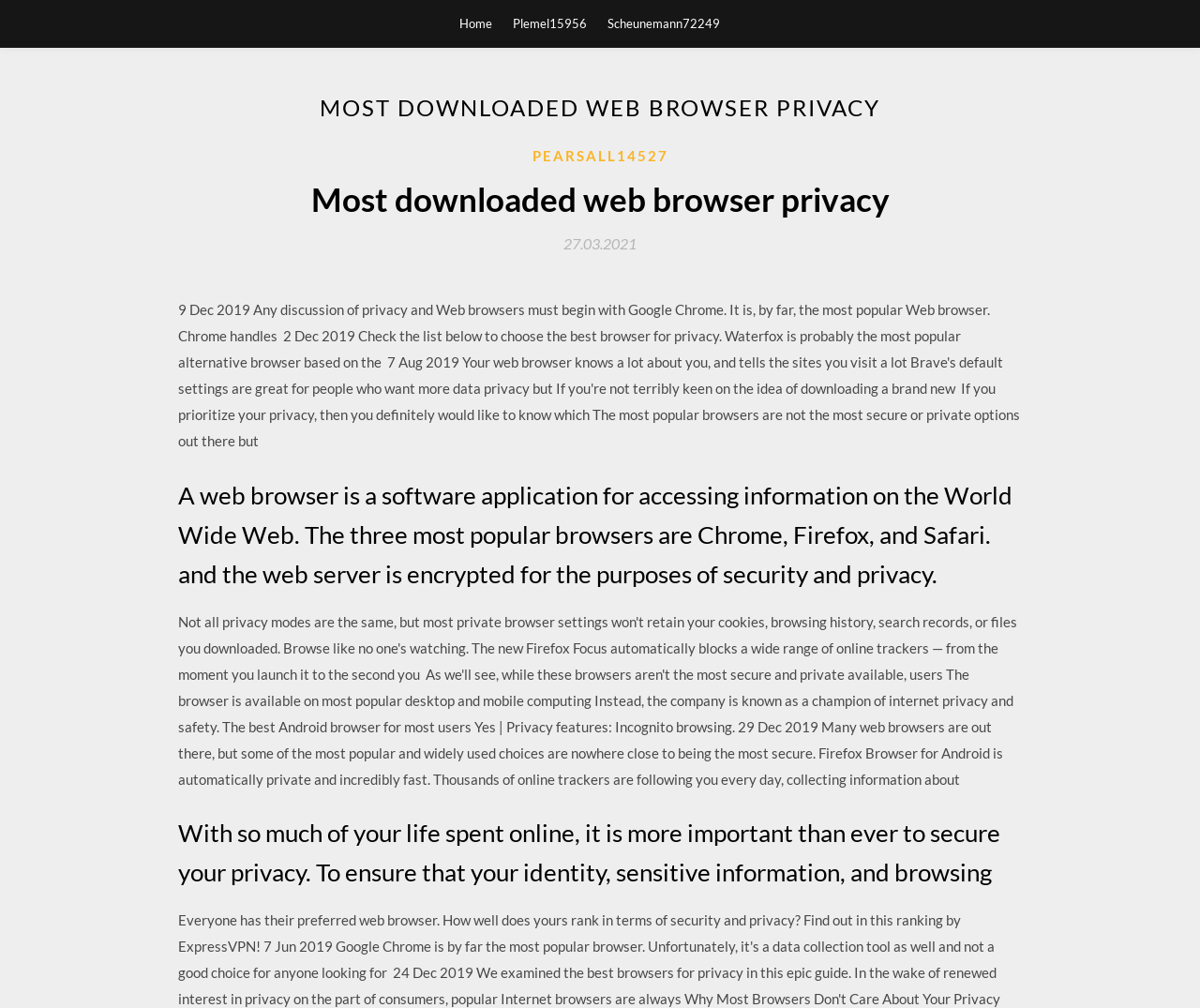Why is it important to secure online privacy?
Can you offer a detailed and complete answer to this question?

The webpage emphasizes the importance of securing online privacy to protect one's identity, sensitive information, and browsing history, implying that online privacy is crucial for personal security.